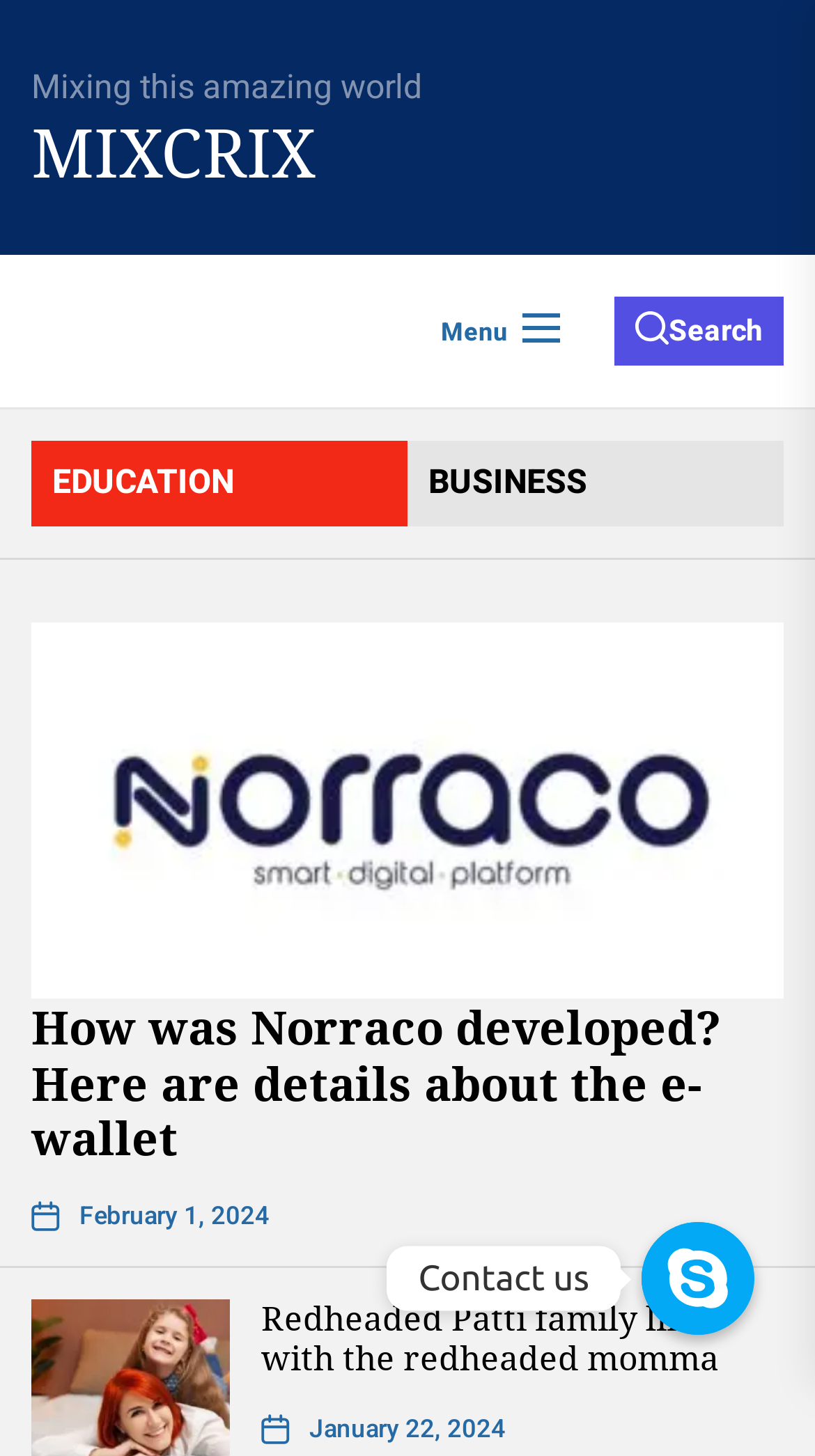Please determine the bounding box coordinates of the section I need to click to accomplish this instruction: "Click the MIXCRIX link".

[0.038, 0.077, 0.518, 0.133]